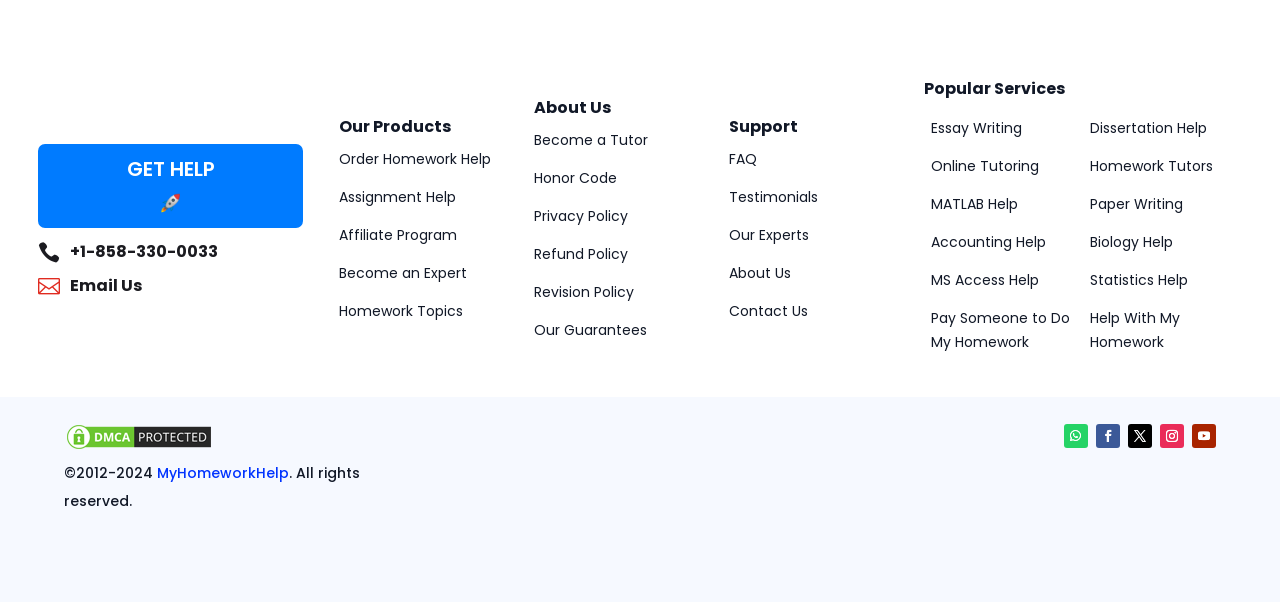Please identify the bounding box coordinates of the element's region that I should click in order to complete the following instruction: "Get Essay Writing help". The bounding box coordinates consist of four float numbers between 0 and 1, i.e., [left, top, right, bottom].

[0.727, 0.196, 0.798, 0.229]